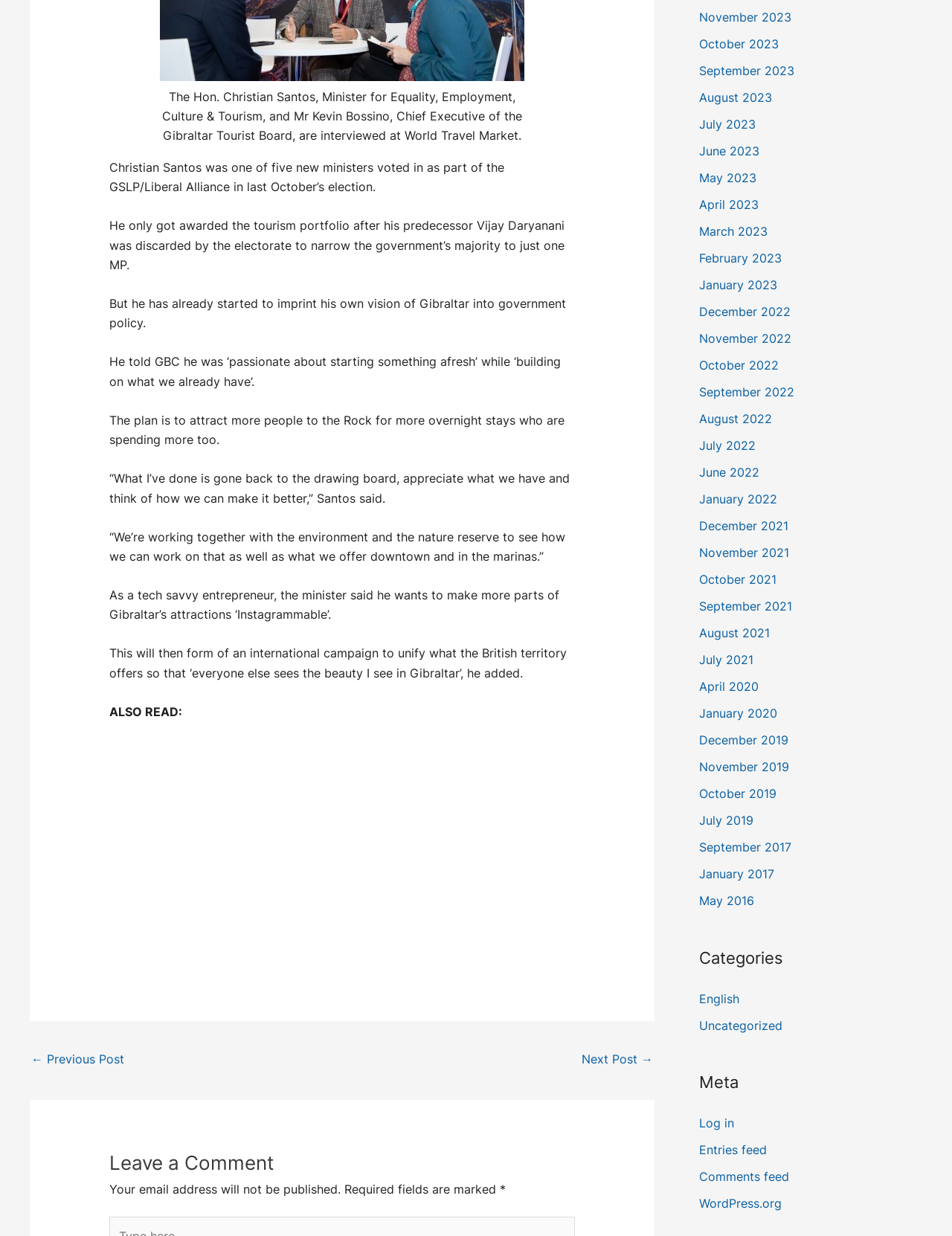Provide a single word or phrase to answer the given question: 
How can readers leave a comment?

By filling out the required fields